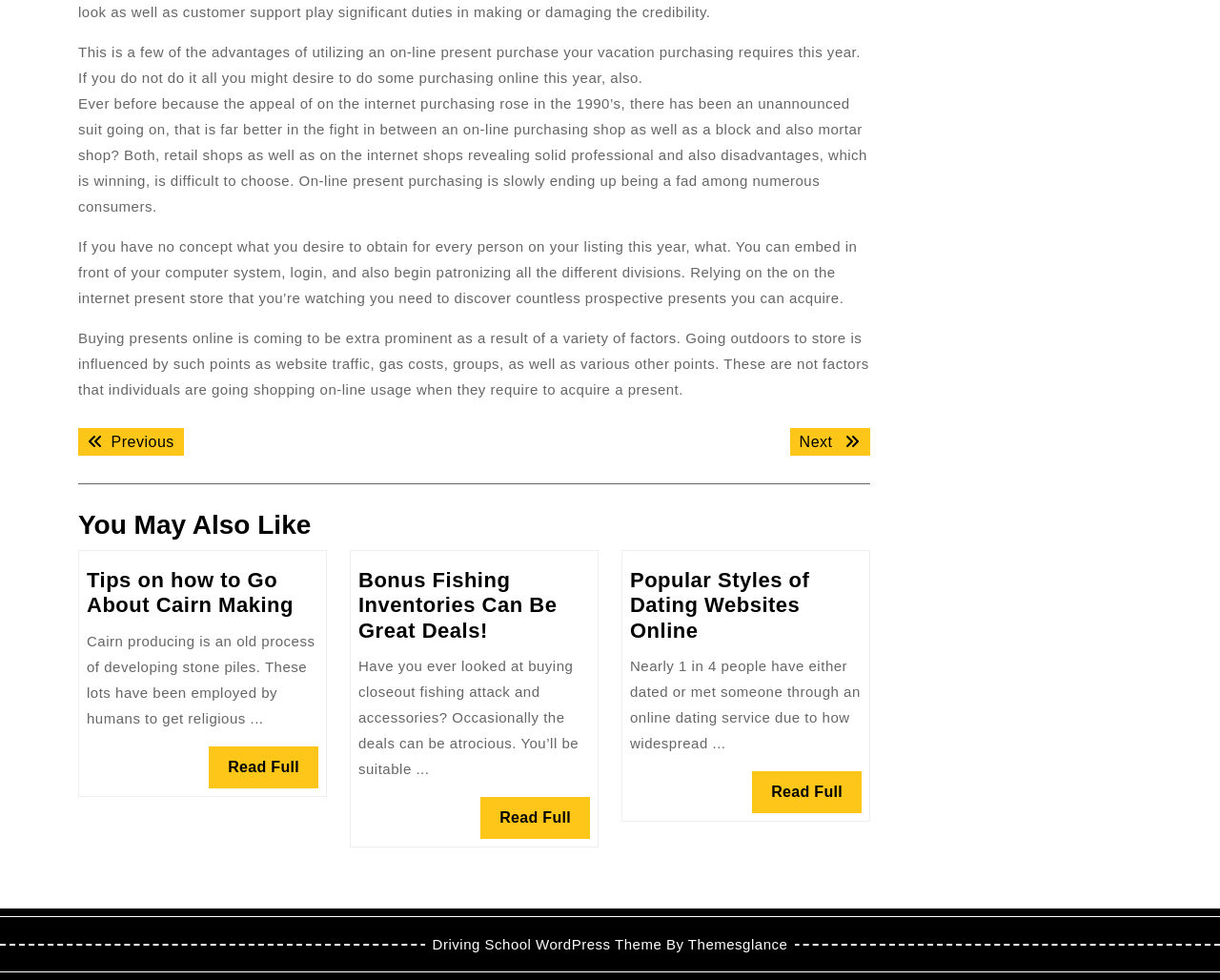Please provide a short answer using a single word or phrase for the question:
What is the main topic of the webpage?

Online shopping